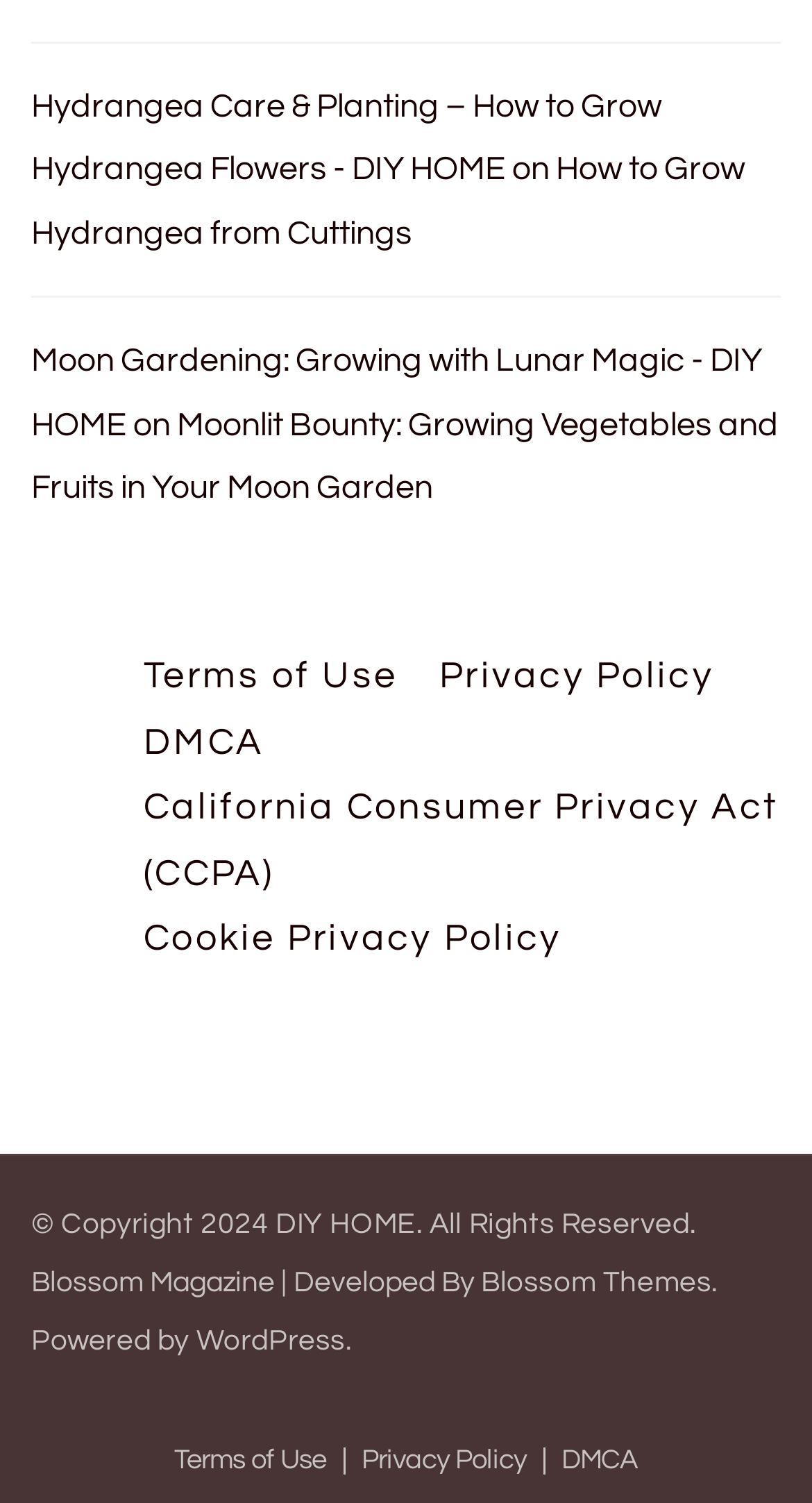Using the information in the image, give a detailed answer to the following question: How many footer links are there?

I counted the number of links in the footer section, which includes 'Terms of Use', 'Privacy Policy', 'DMCA', 'California Consumer Privacy Act (CCPA)', 'Cookie Privacy Policy', 'DIY HOME', and 'Blossom Themes'.